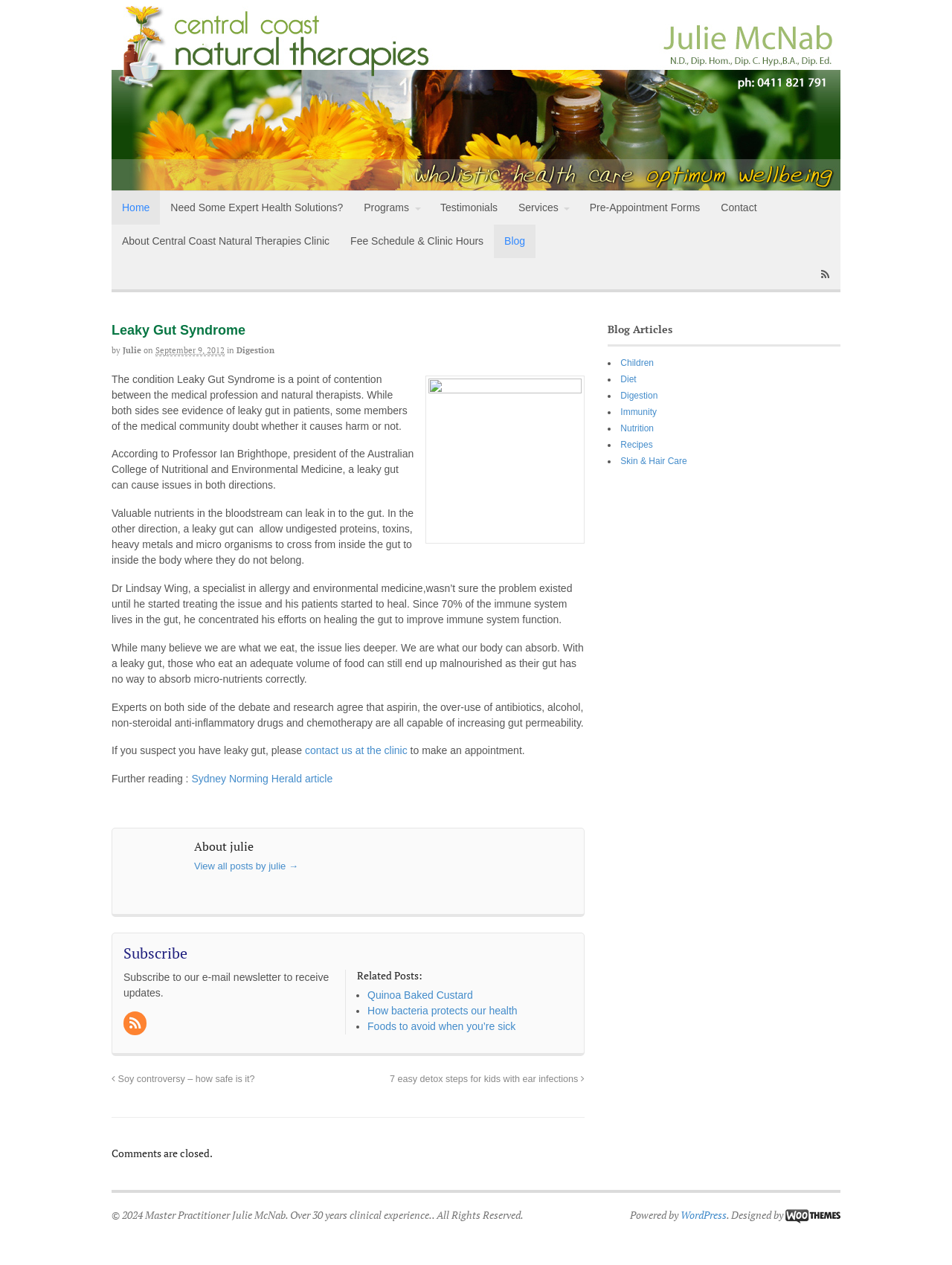How can you contact the clinic?
Using the image as a reference, answer with just one word or a short phrase.

Contact us at the clinic